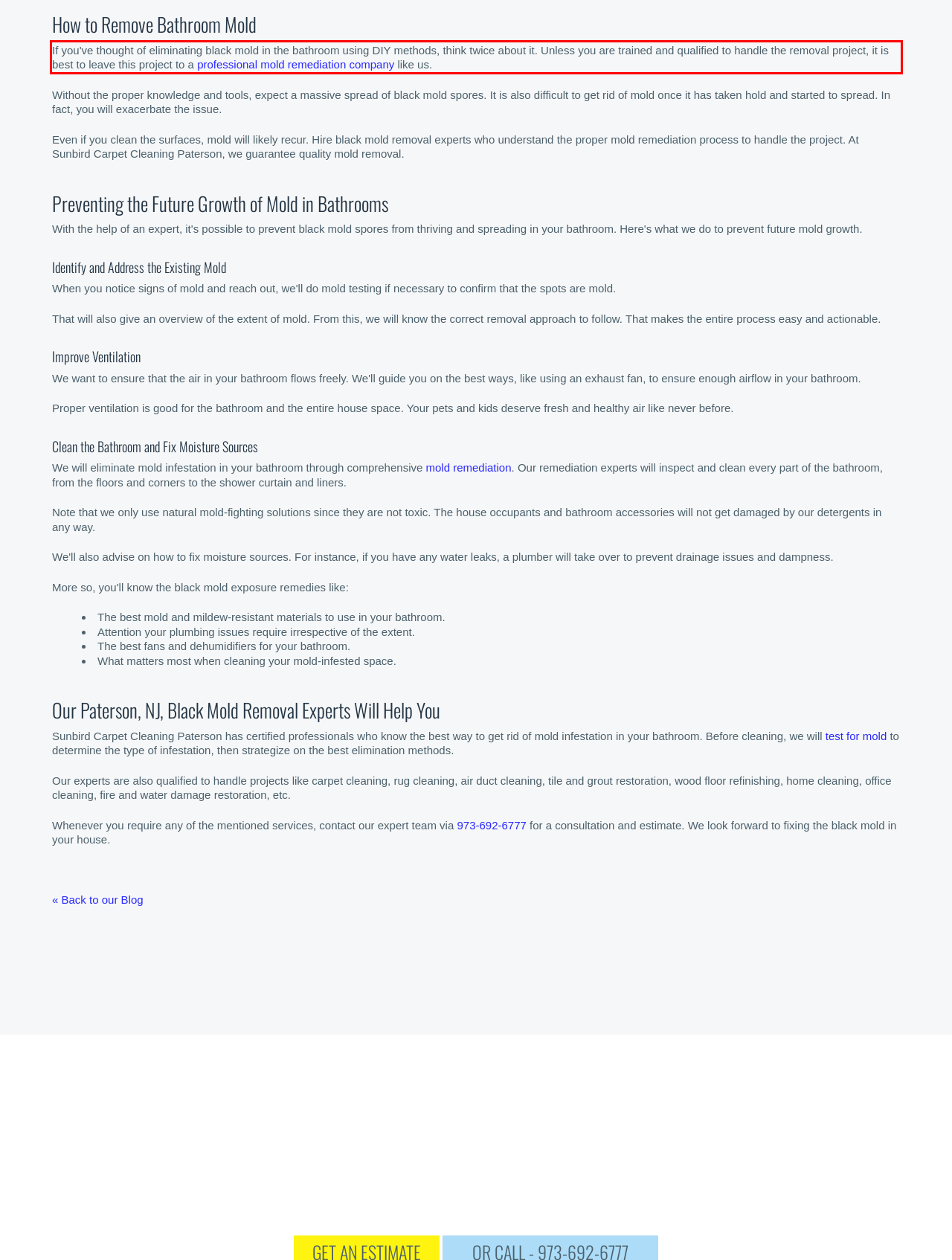You are presented with a screenshot containing a red rectangle. Extract the text found inside this red bounding box.

If you've thought of eliminating black mold in the bathroom using DIY methods, think twice about it. Unless you are trained and qualified to handle the removal project, it is best to leave this project to a professional mold remediation company like us.